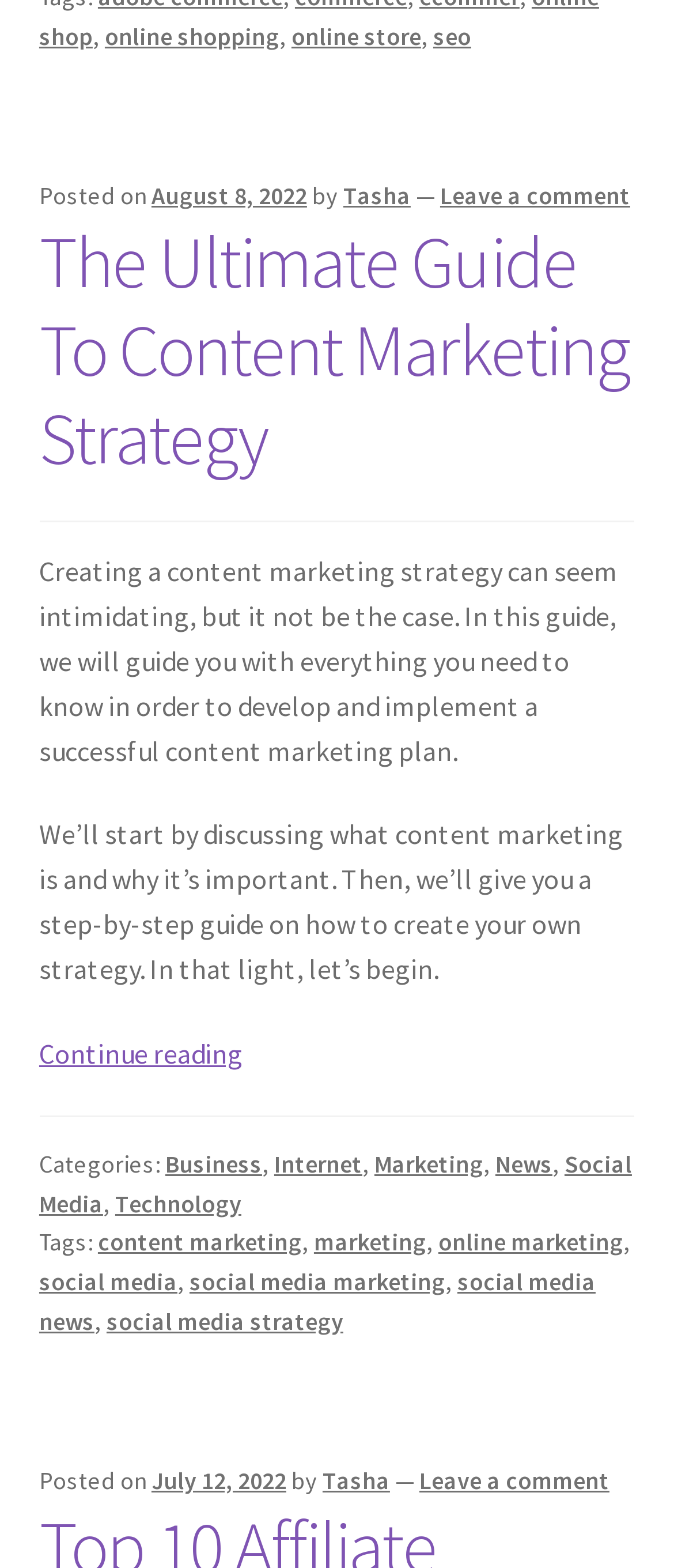Analyze the image and give a detailed response to the question:
When was the article posted?

The date of posting is mentioned as 'August 8, 2022' which is a link element located above the article heading.